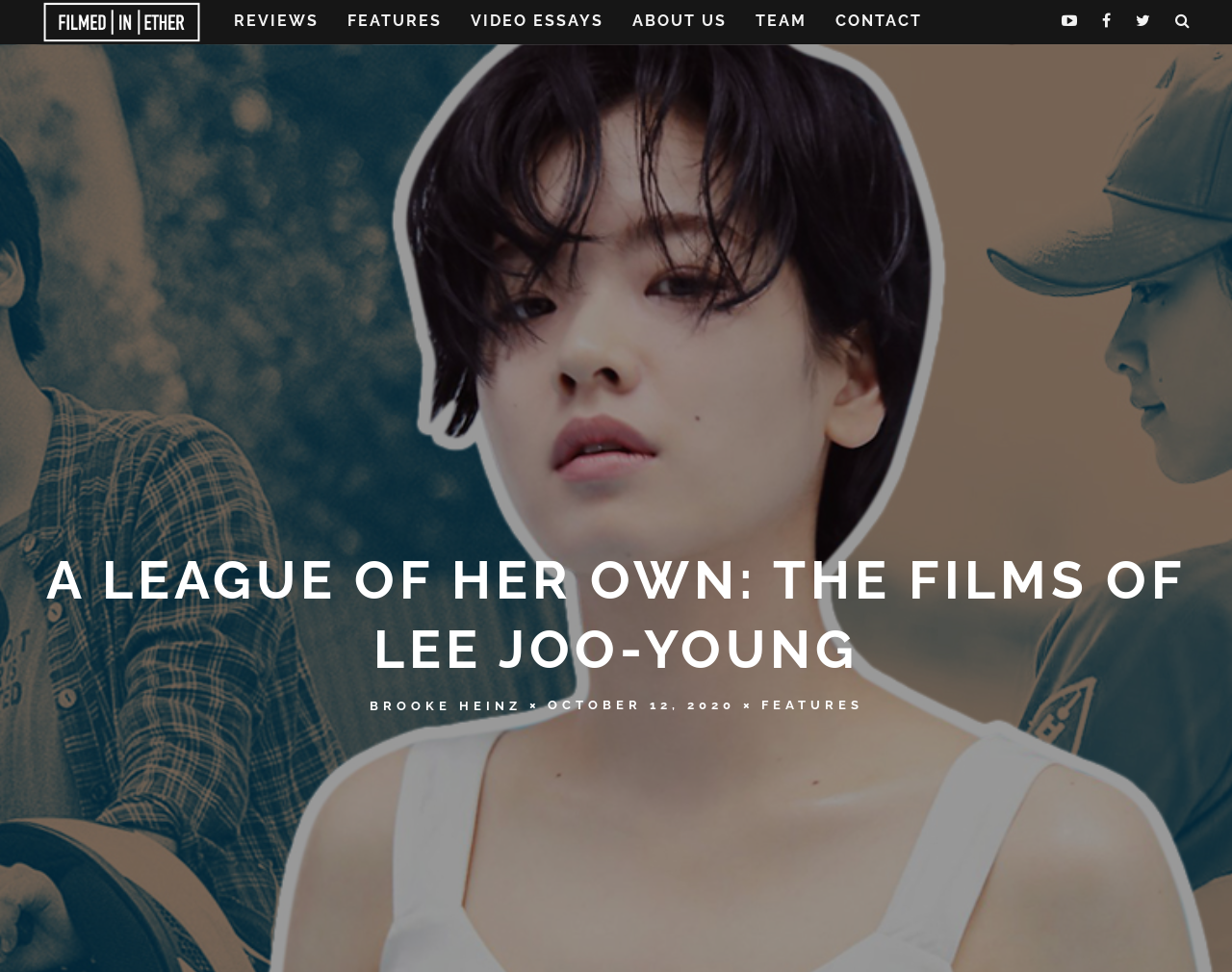Locate the UI element described by About Us and provide its bounding box coordinates. Use the format (top-left x, top-left y, bottom-right x, bottom-right y) with all values as floating point numbers between 0 and 1.

[0.504, 0.0, 0.599, 0.044]